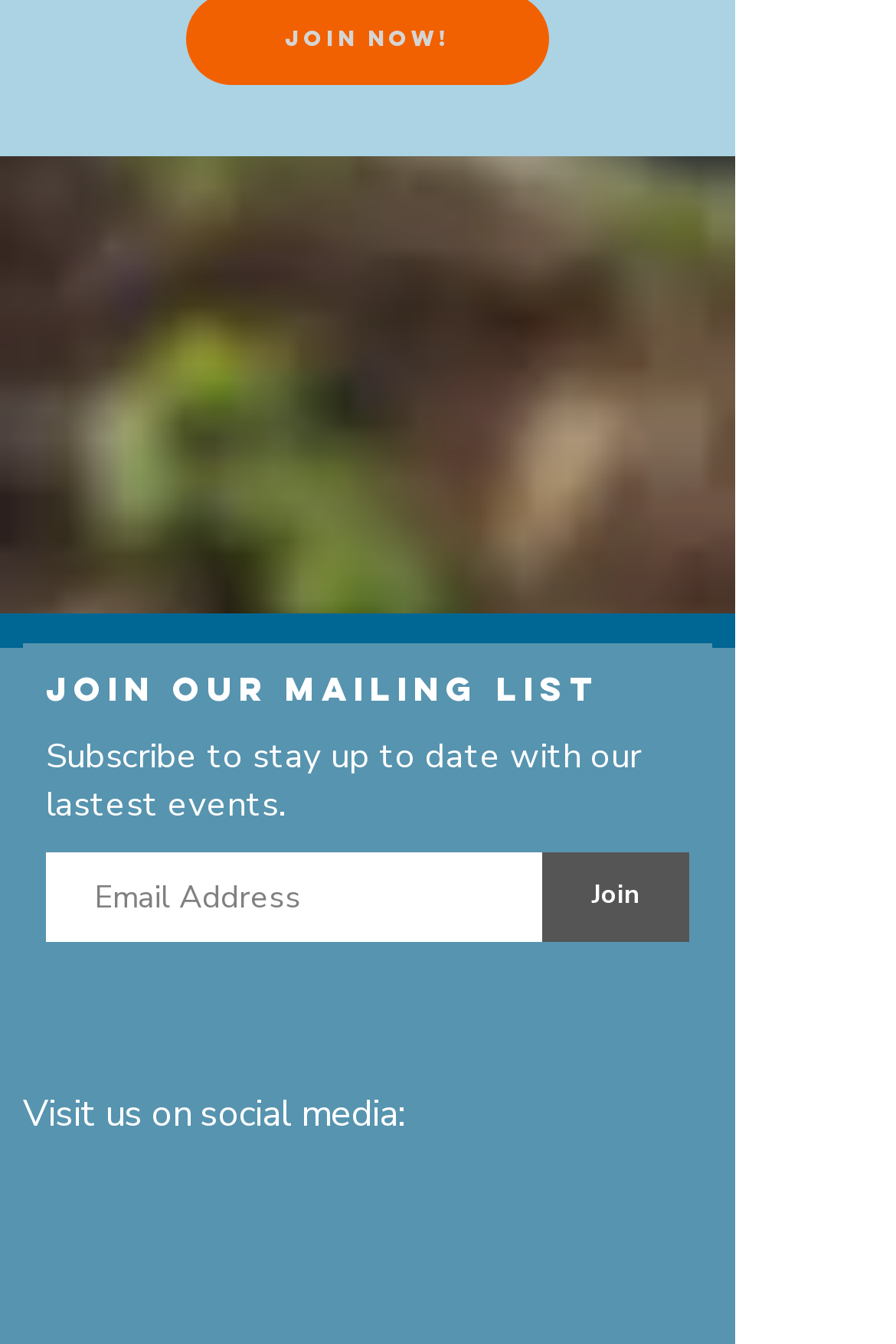What is the purpose of the textbox?
Please provide a detailed and thorough answer to the question.

The textbox is labeled as 'Email Address' and is required, indicating that it is used to input an email address, likely for subscribing to a mailing list.